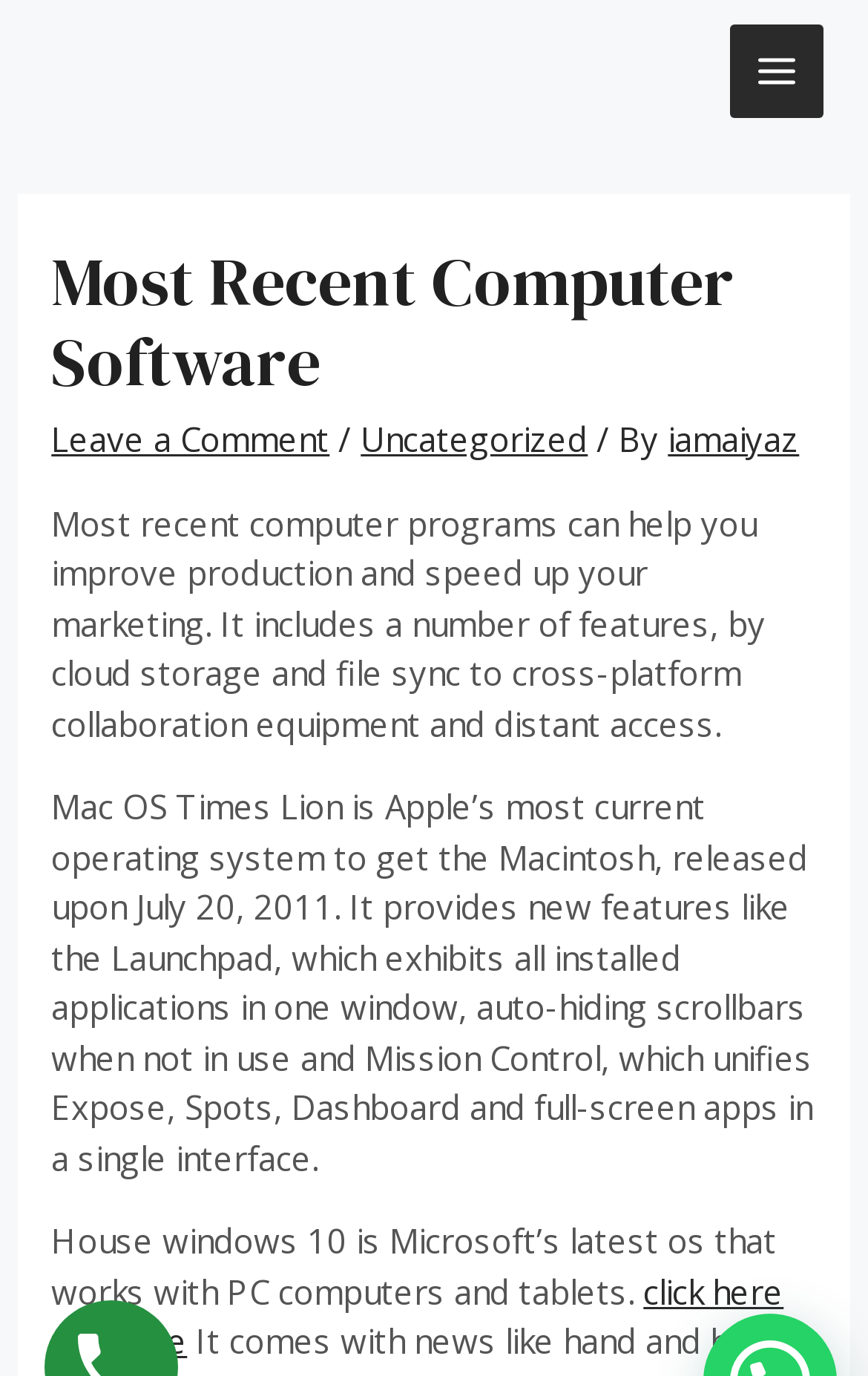What is the purpose of the 'click here for more' link?
Answer the question based on the image using a single word or a brief phrase.

To get more information